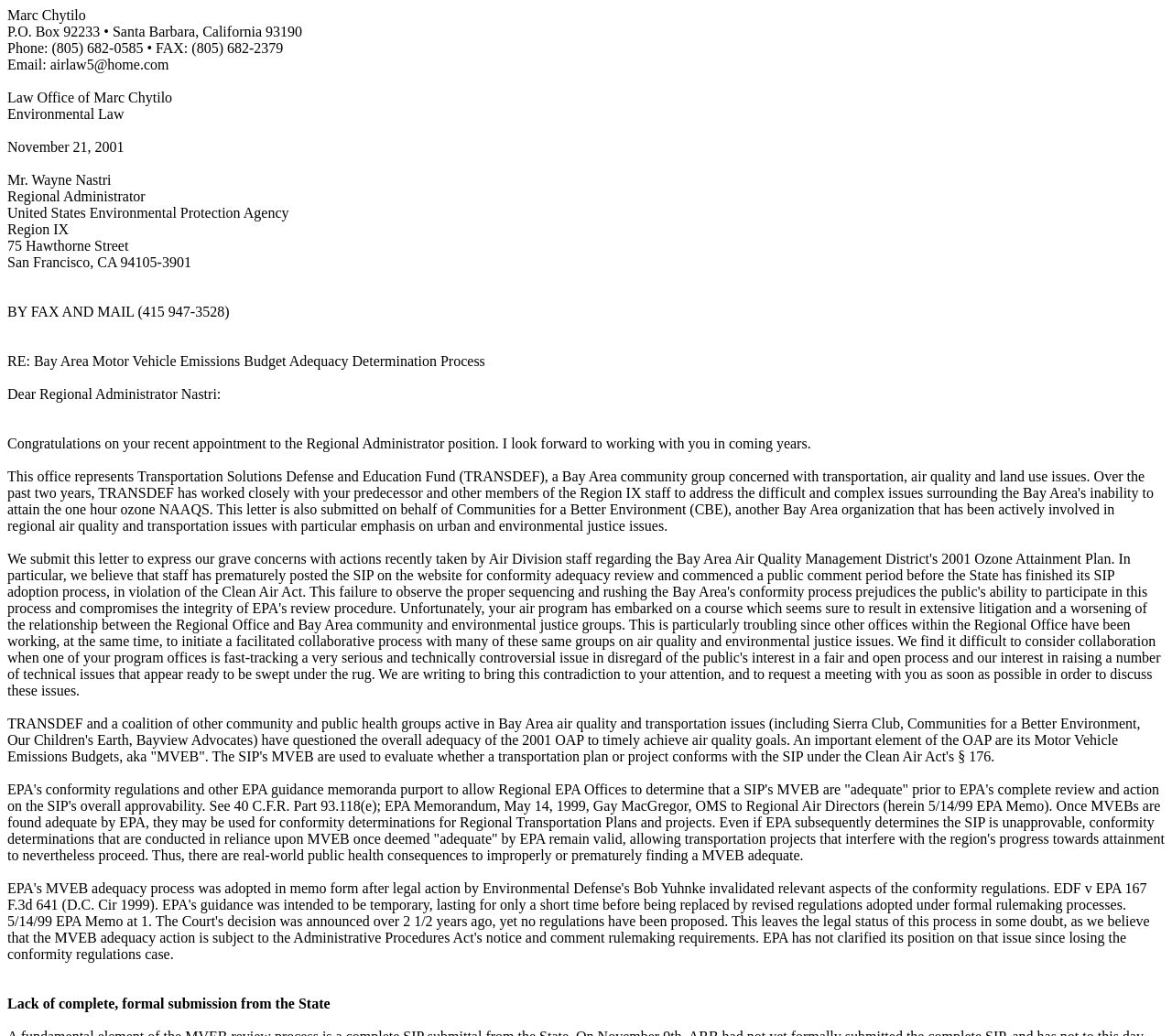Who is the author of the letter?
Please answer using one word or phrase, based on the screenshot.

Marc Chytilo